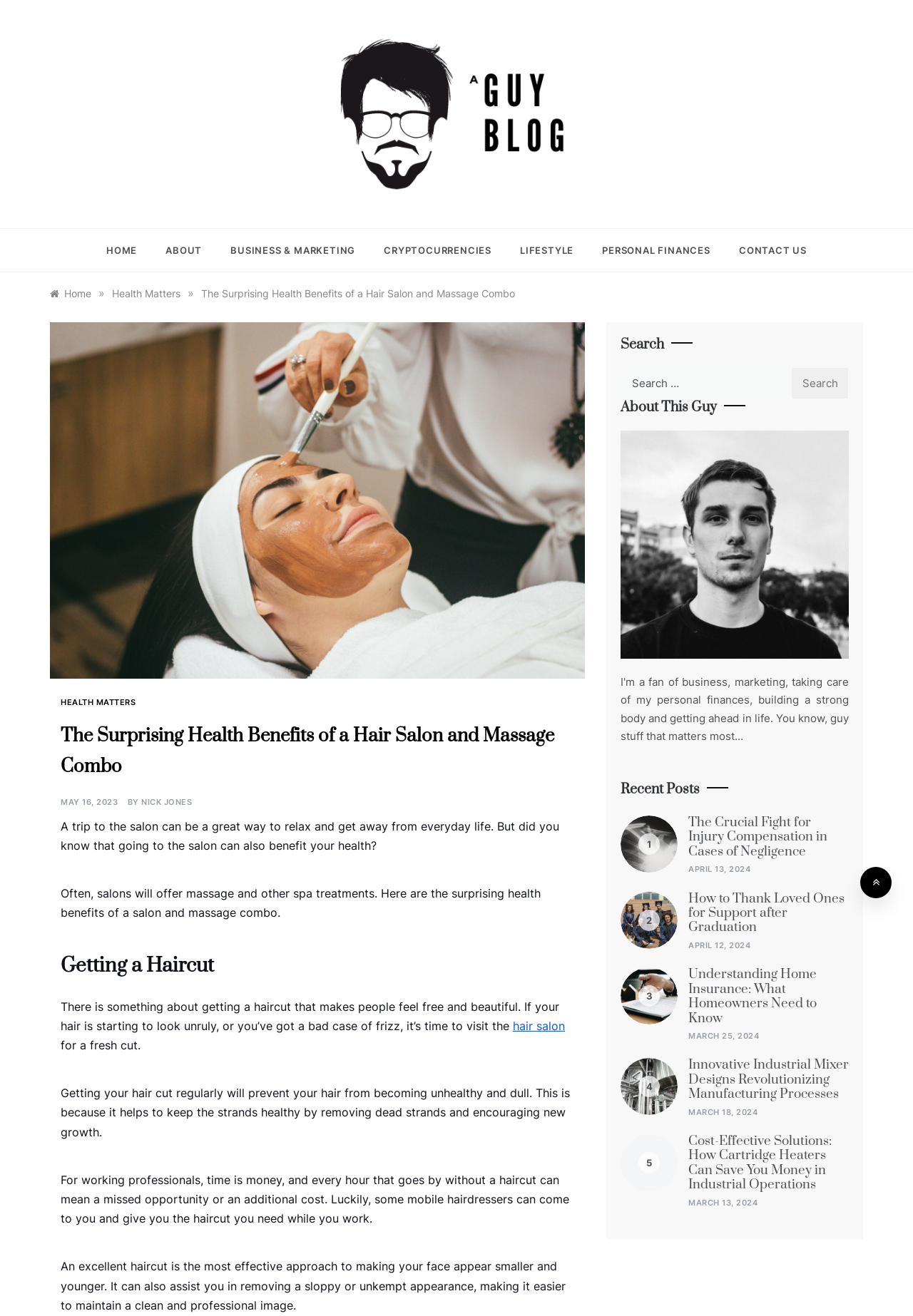Given the element description: "parent_node: A GUY BLOG", predict the bounding box coordinates of this UI element. The coordinates must be four float numbers between 0 and 1, given as [left, top, right, bottom].

[0.321, 0.08, 0.679, 0.091]